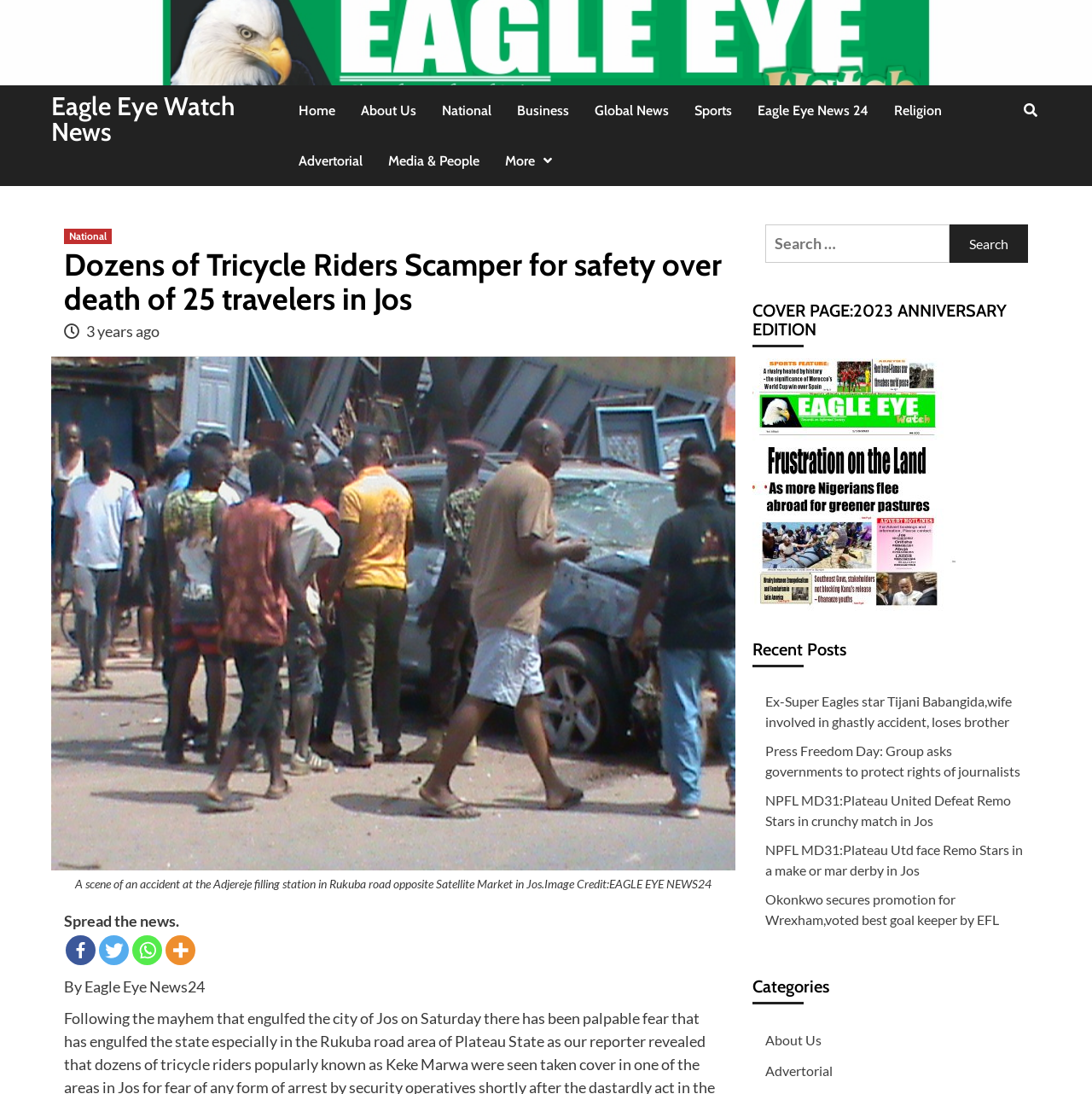Answer the following query concisely with a single word or phrase:
What is the topic of the main article?

Tricycle Riders